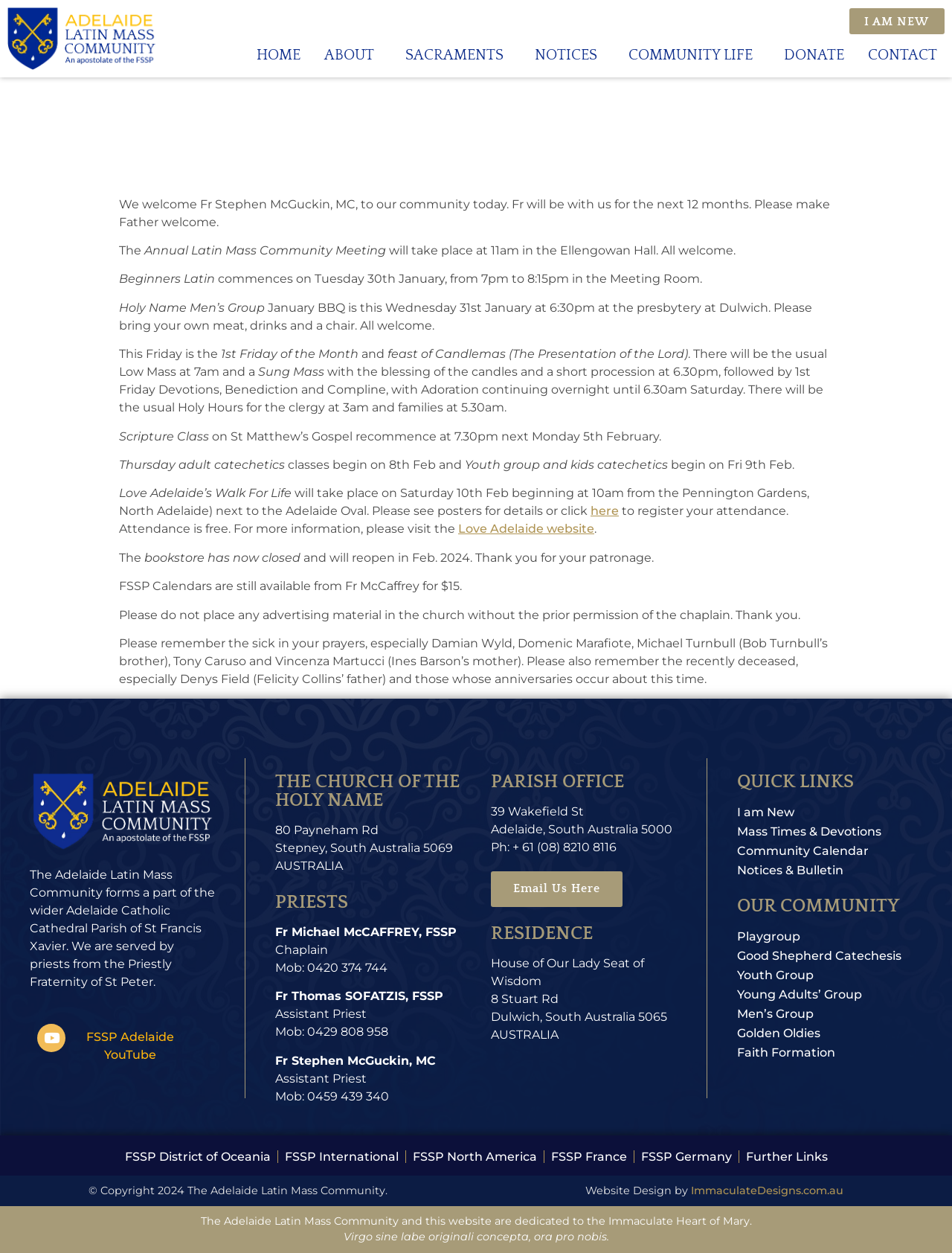Find the bounding box coordinates corresponding to the UI element with the description: "FSSP France". The coordinates should be formatted as [left, top, right, bottom], with values as floats between 0 and 1.

[0.571, 0.909, 0.665, 0.937]